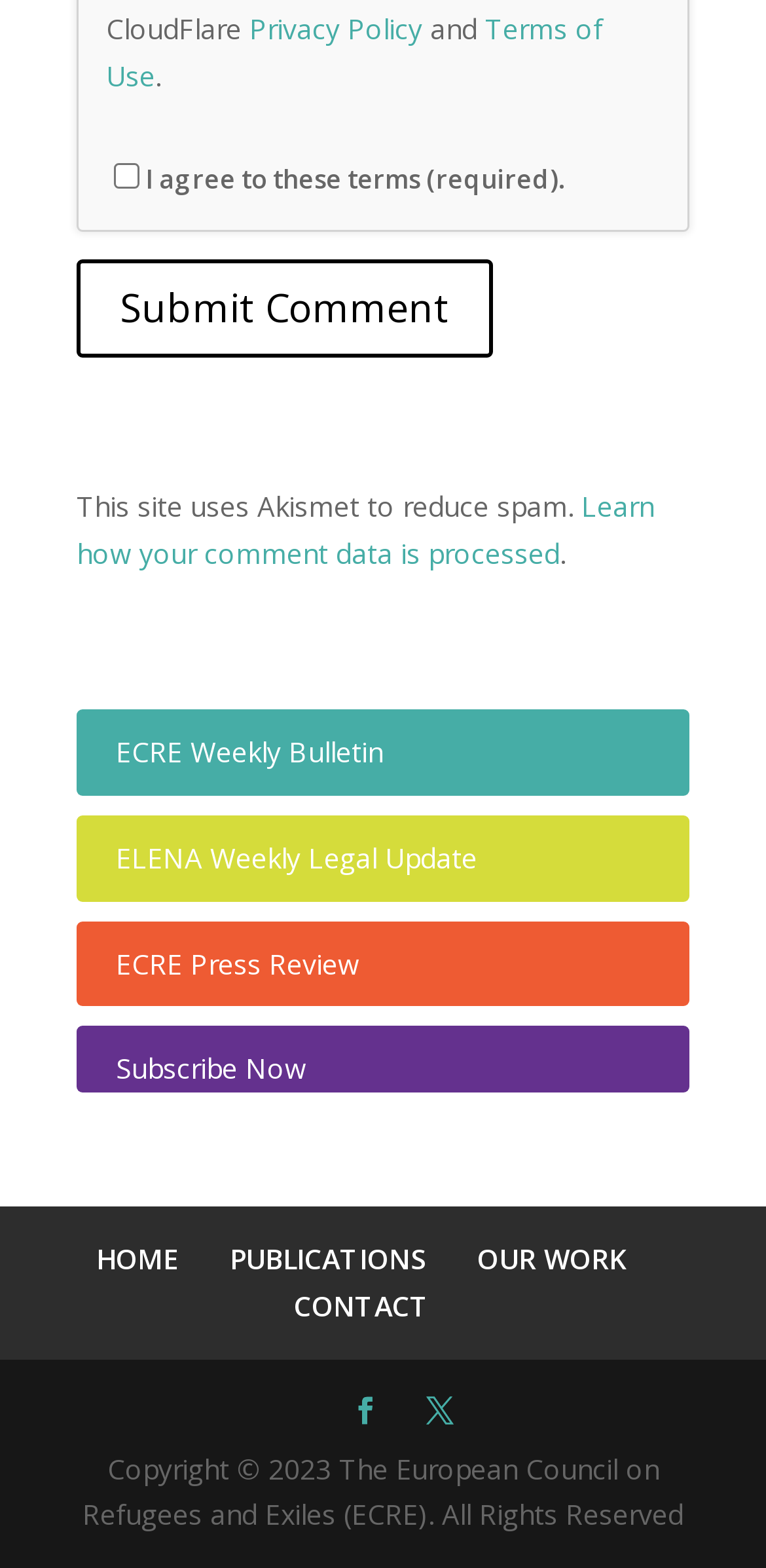From the webpage screenshot, predict the bounding box of the UI element that matches this description: "Privacy Policy".

[0.326, 0.006, 0.551, 0.03]